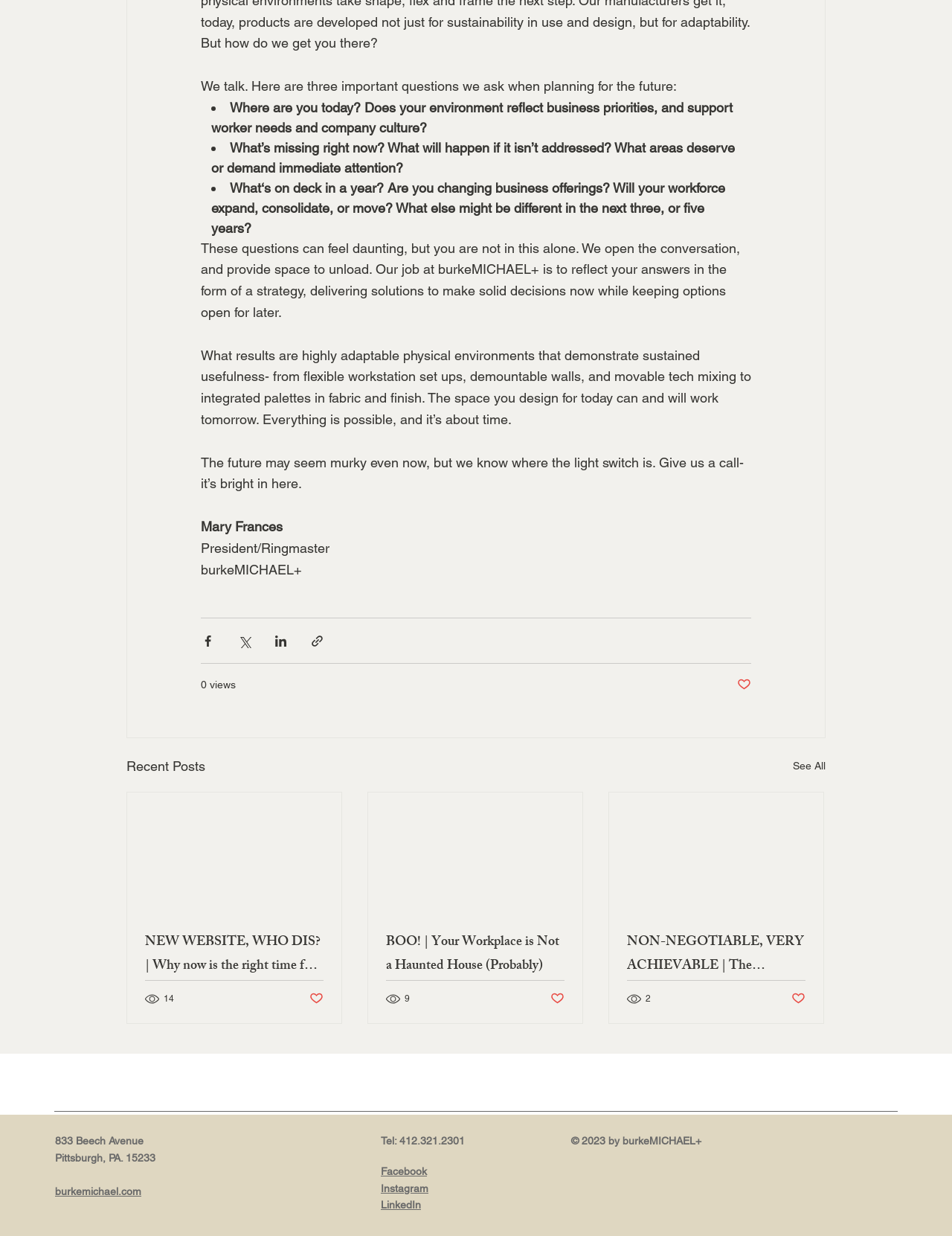Please identify the bounding box coordinates of the area that needs to be clicked to fulfill the following instruction: "Visit the company website."

[0.058, 0.959, 0.148, 0.968]